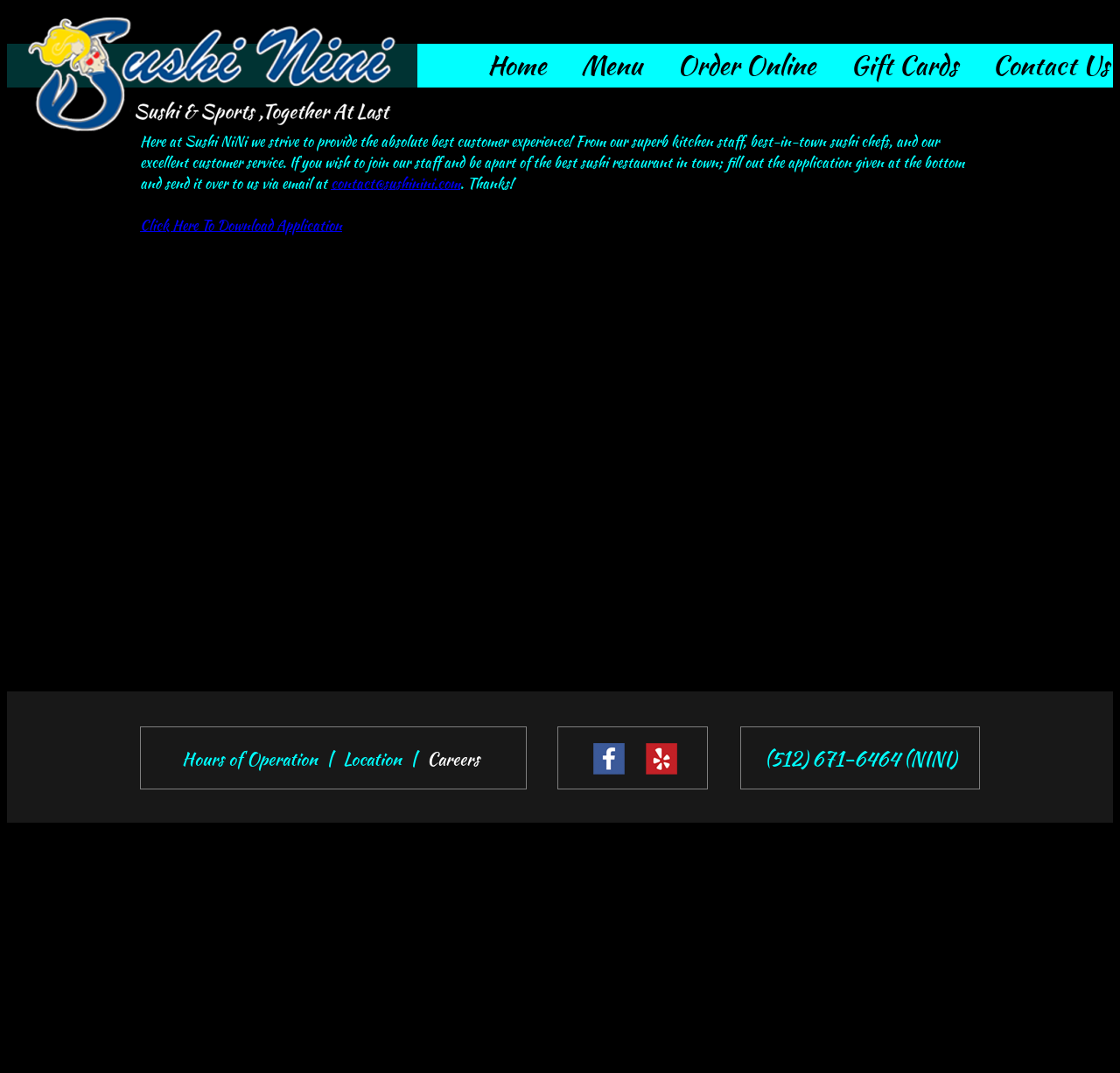Identify the bounding box coordinates of the clickable region necessary to fulfill the following instruction: "Click on the 'Movie TV Tech Geeks News Logo'". The bounding box coordinates should be four float numbers between 0 and 1, i.e., [left, top, right, bottom].

None